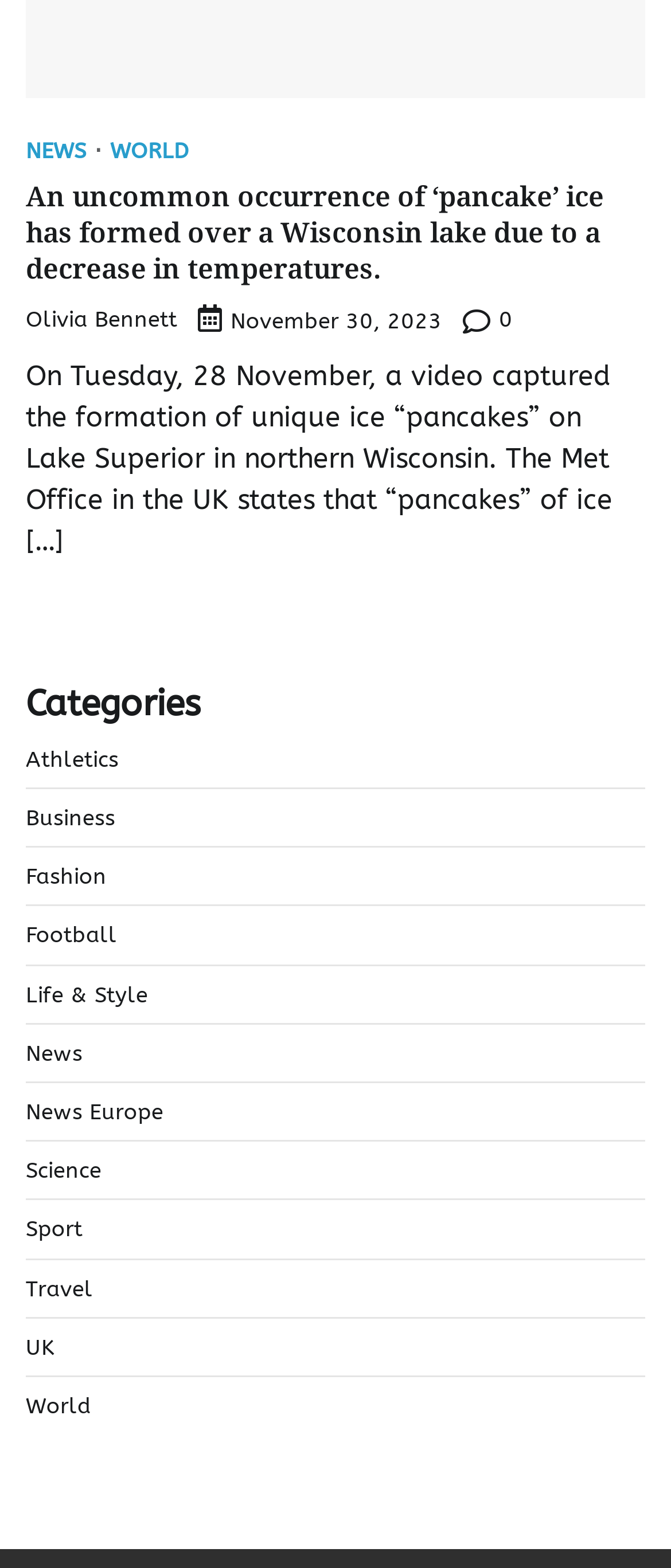Answer the following query with a single word or phrase:
Who is the author of the news article?

Olivia Bennett